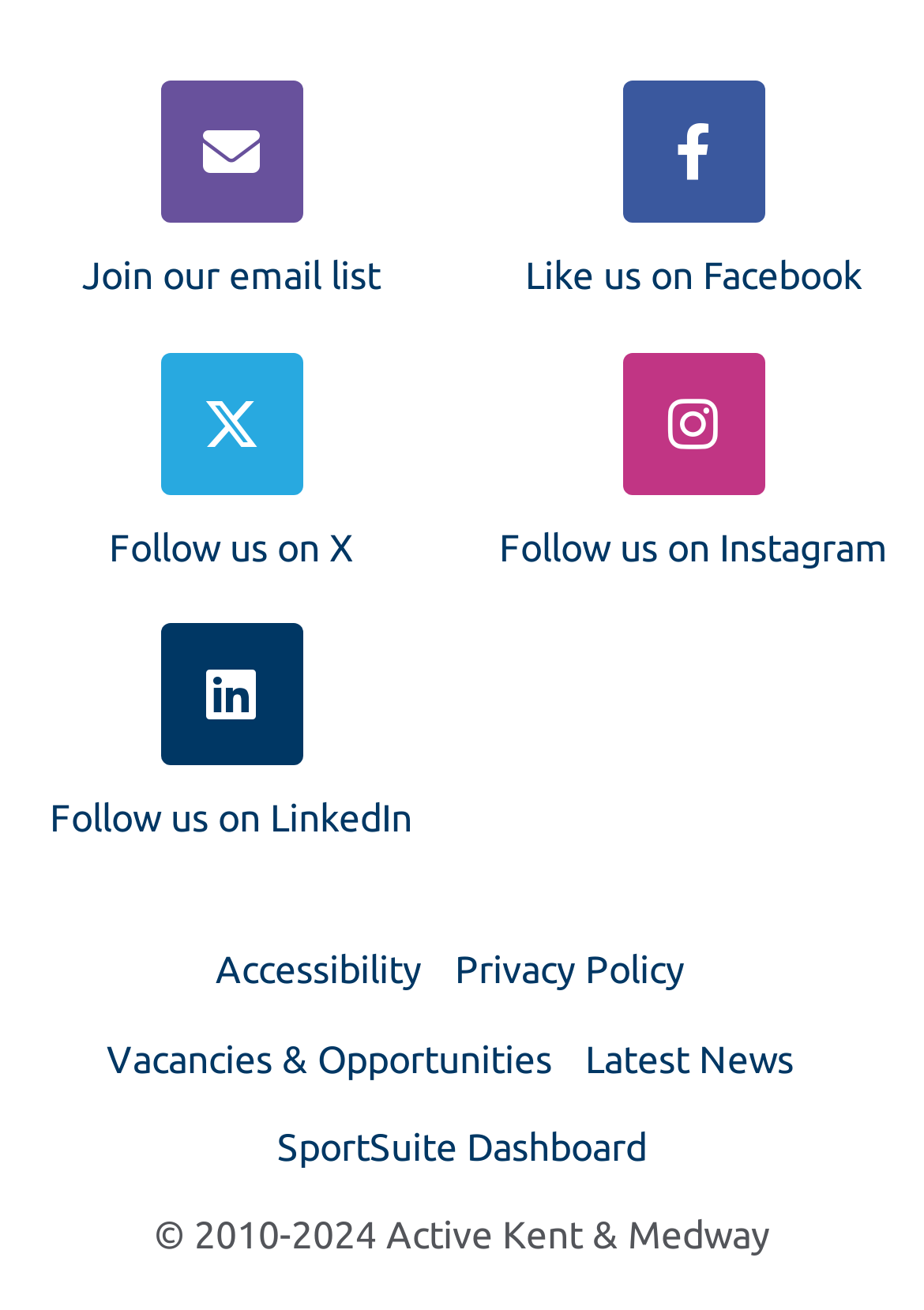Find the bounding box coordinates of the element to click in order to complete the given instruction: "Go to SportSuite Dashboard."

[0.3, 0.859, 0.7, 0.891]